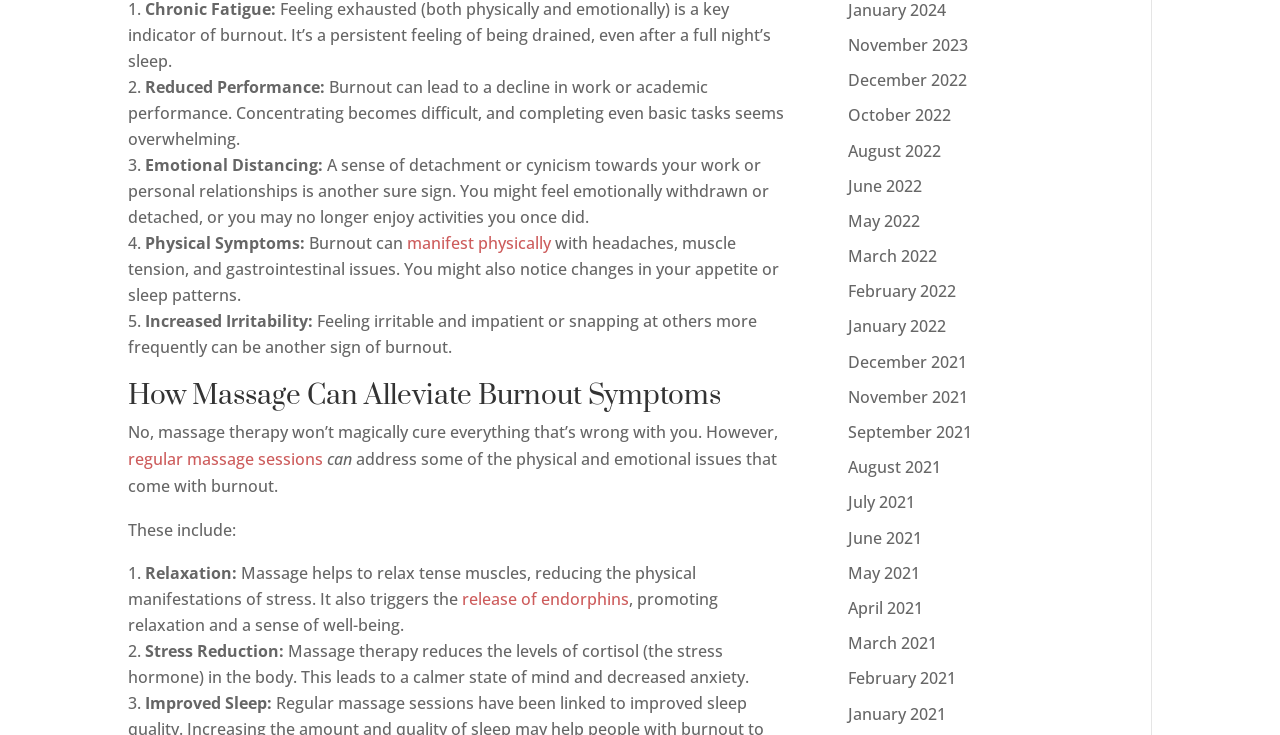What is the topic of the webpage?
Please provide a comprehensive and detailed answer to the question.

The webpage appears to be discussing the topic of burnout and how massage therapy can help alleviate its symptoms. The webpage provides information on the signs of burnout and how massage can address these issues.